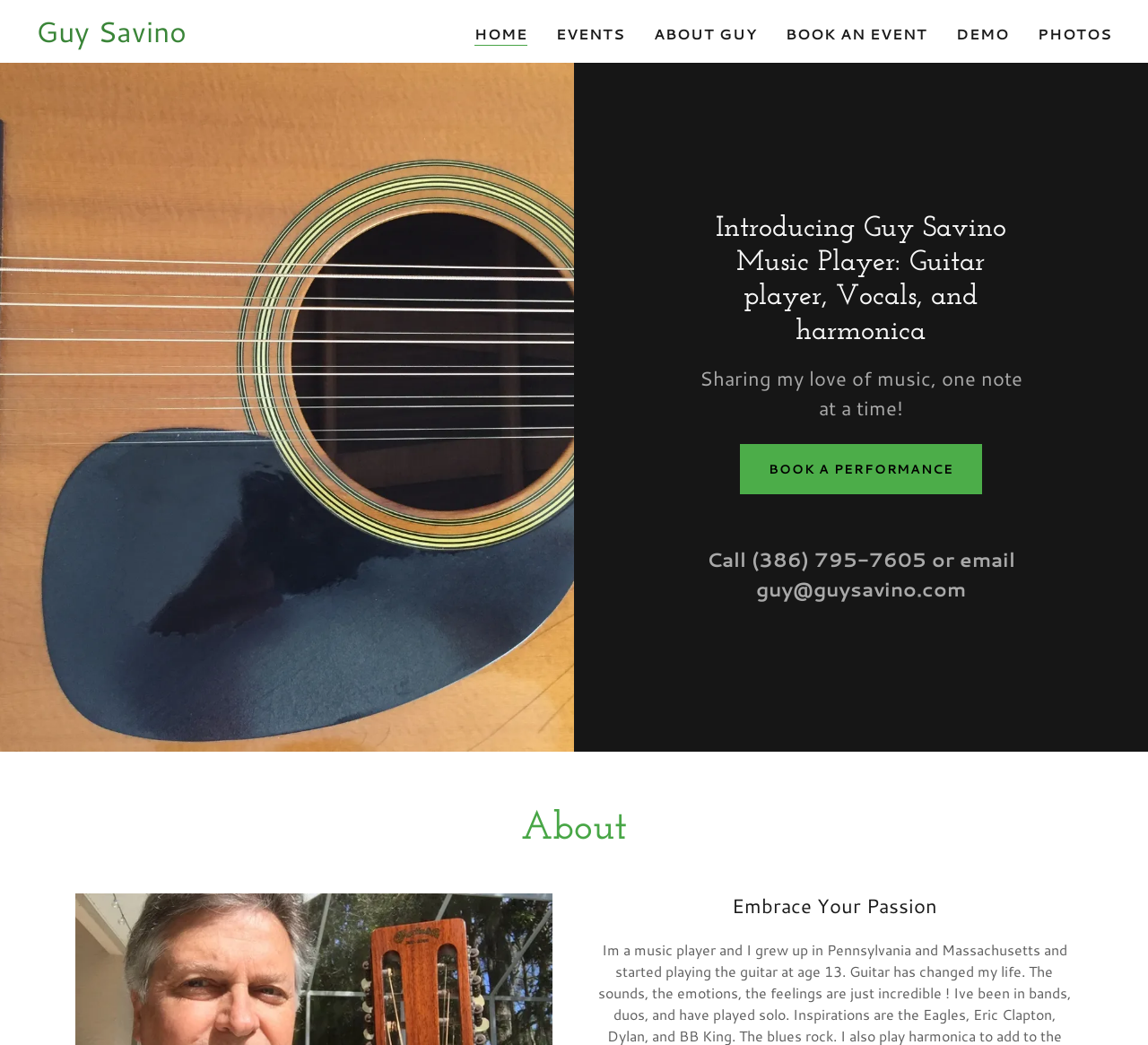What is the name of the musician?
Based on the image, respond with a single word or phrase.

Guy Savino